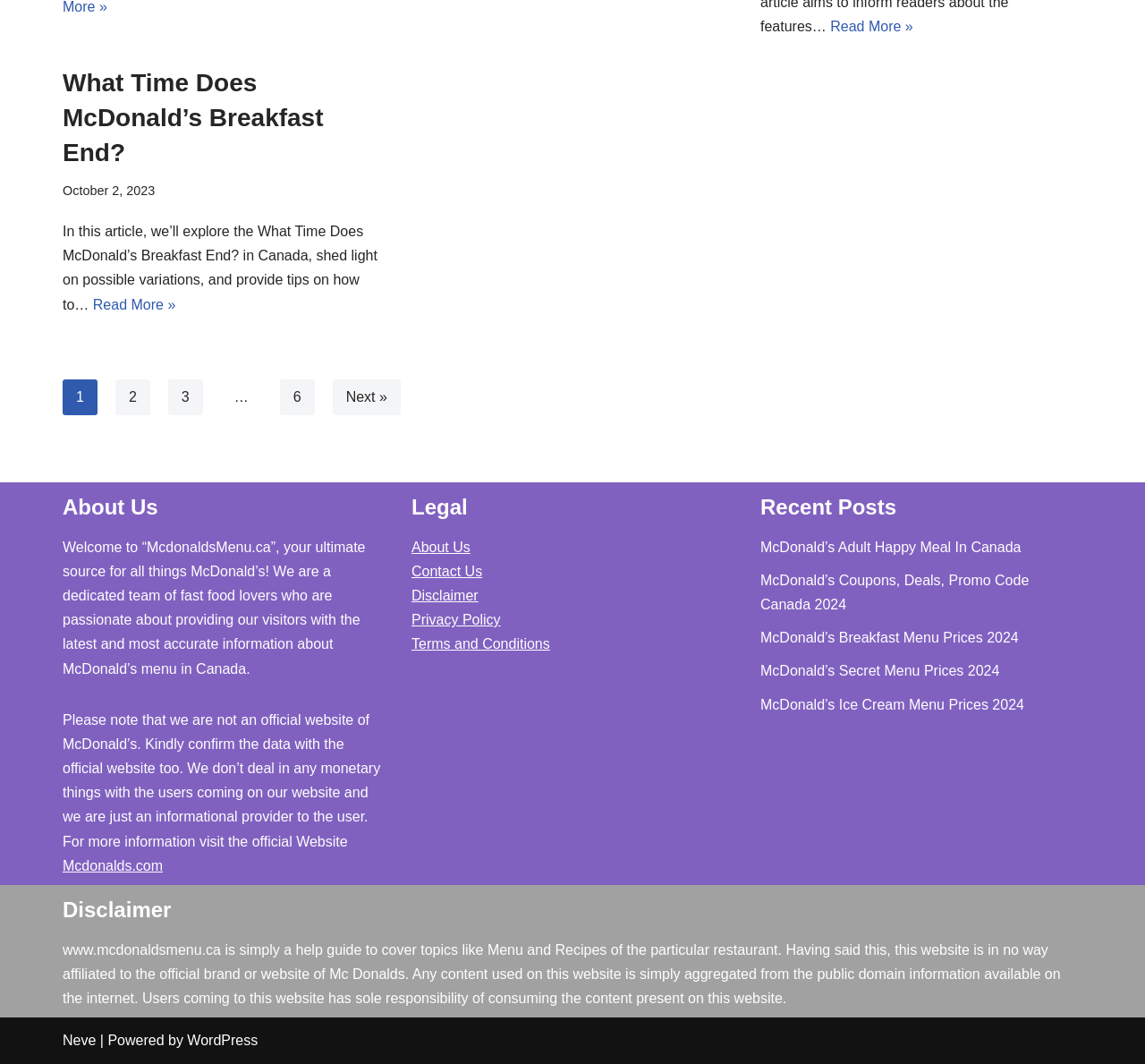What is the topic of the article?
Refer to the image and provide a one-word or short phrase answer.

McDonald's breakfast